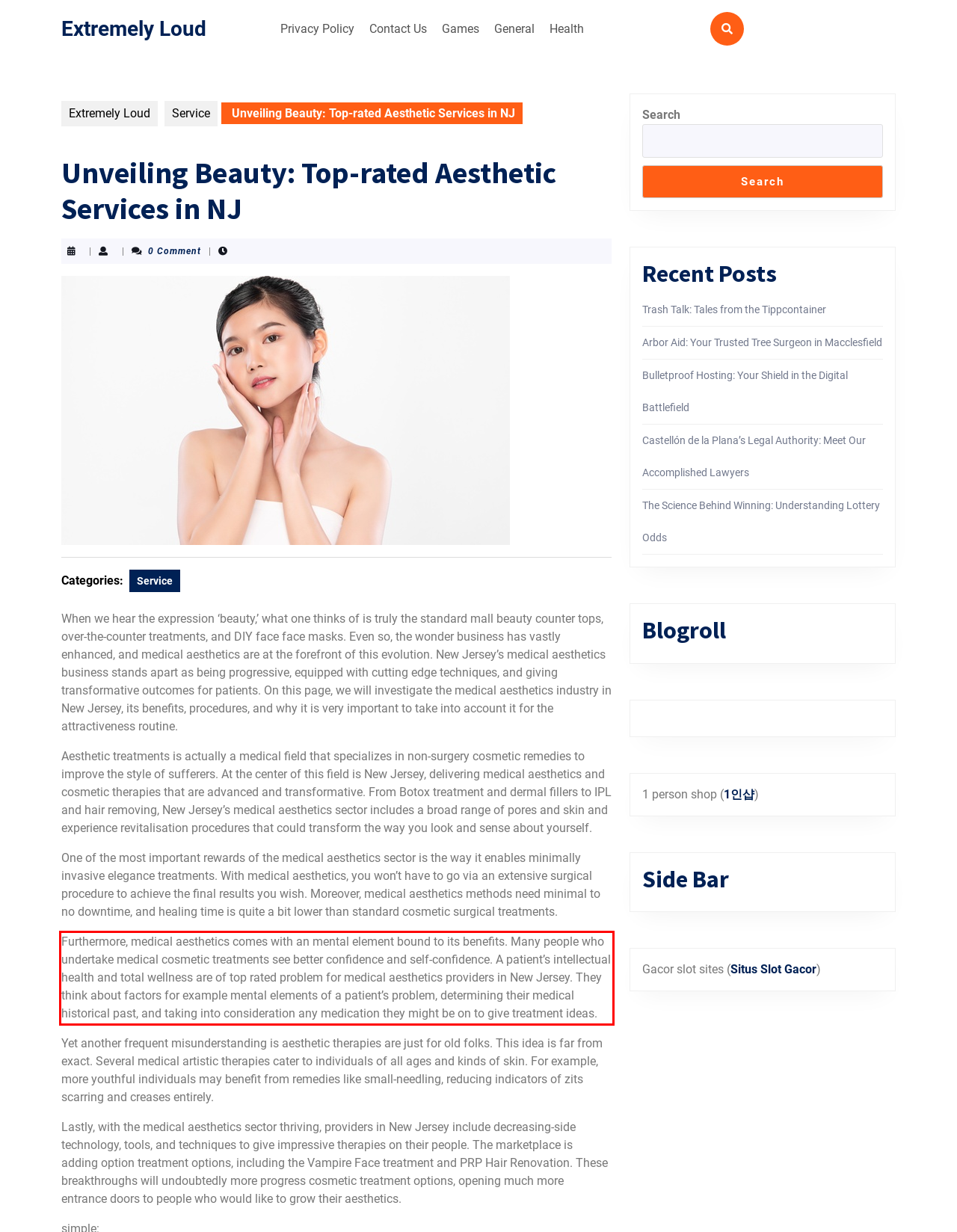Analyze the screenshot of a webpage where a red rectangle is bounding a UI element. Extract and generate the text content within this red bounding box.

Furthermore, medical aesthetics comes with an mental element bound to its benefits. Many people who undertake medical cosmetic treatments see better confidence and self-confidence. A patient’s intellectual health and total wellness are of top rated problem for medical aesthetics providers in New Jersey. They think about factors for example mental elements of a patient’s problem, determining their medical historical past, and taking into consideration any medication they might be on to give treatment ideas.